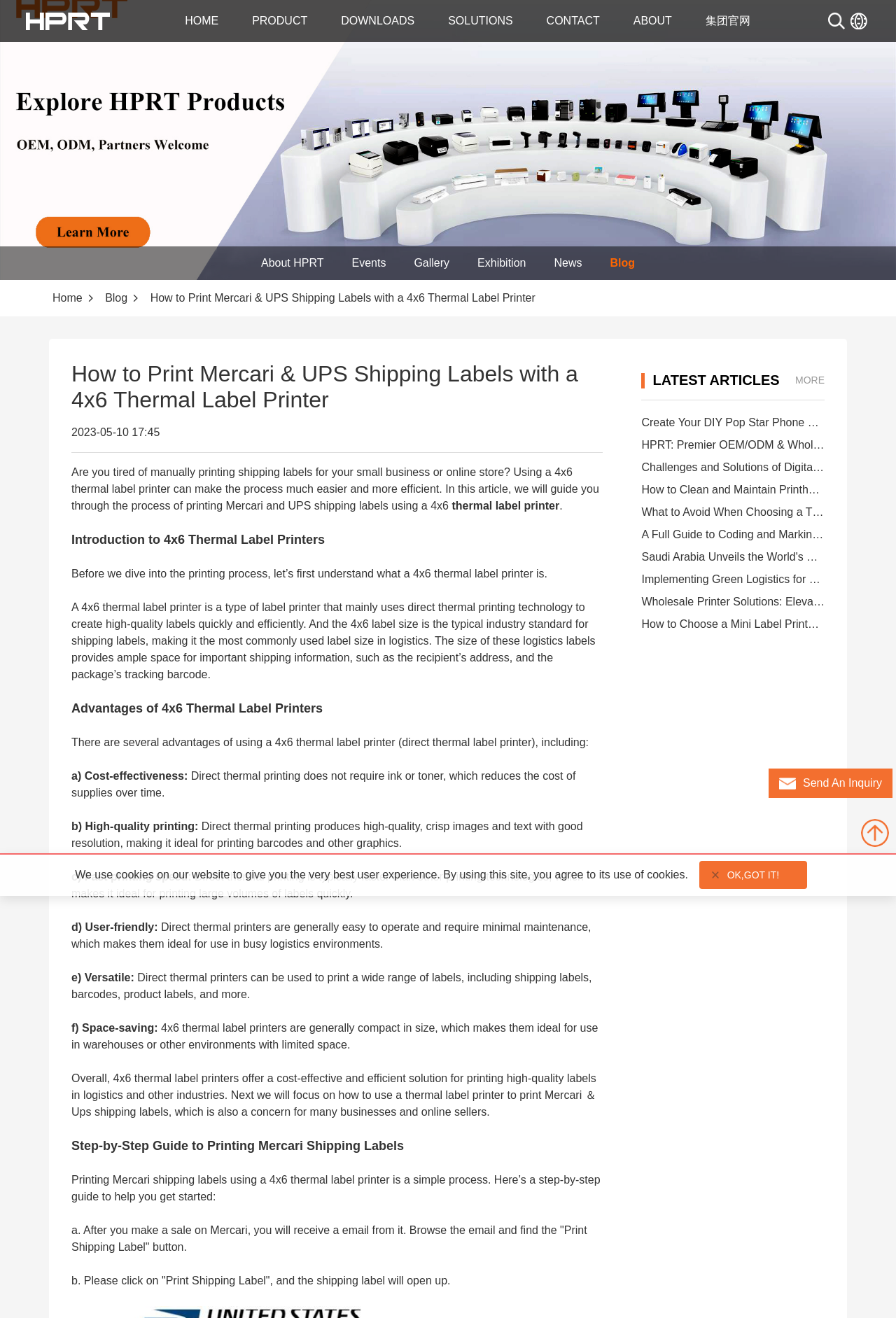Generate a comprehensive description of the contents of the webpage.

This webpage is a guide on how to print Mercari and UPS shipping labels using a 4x6 thermal label printer. At the top, there is a navigation bar with links to "HOME", "PRODUCT", "DOWNLOADS", "SOLUTIONS", and "CONTACT". Below the navigation bar, there are links to various industries, including "Catering Industry", "Retail Industry", "Logistics Industry", and "Healthcare Industry". 

On the left side of the page, there is a sidebar with links to "About HPRT", "Events", "Gallery", "Exhibition", "News", "Blog", and "Video". 

The main content of the webpage is divided into sections. The first section is an introduction to printing Mercari and UPS shipping labels using a 4x6 thermal label printer. The second section explains what a 4x6 thermal label printer is and its advantages, including cost-effectiveness, high-quality printing, fast printing speed, user-friendliness, versatility, and space-saving design. 

The third section is a step-by-step guide to printing Mercari shipping labels using a 4x6 thermal label printer. The guide includes instructions on how to access the shipping label from Mercari and print it using the thermal label printer. 

At the bottom of the page, there is a section titled "LATEST ARTICLES" with a link to "MORE" and an article titled "Implementing Green Logistics for Sustainability". There are also links to social media and a cookie policy notification at the bottom of the page.